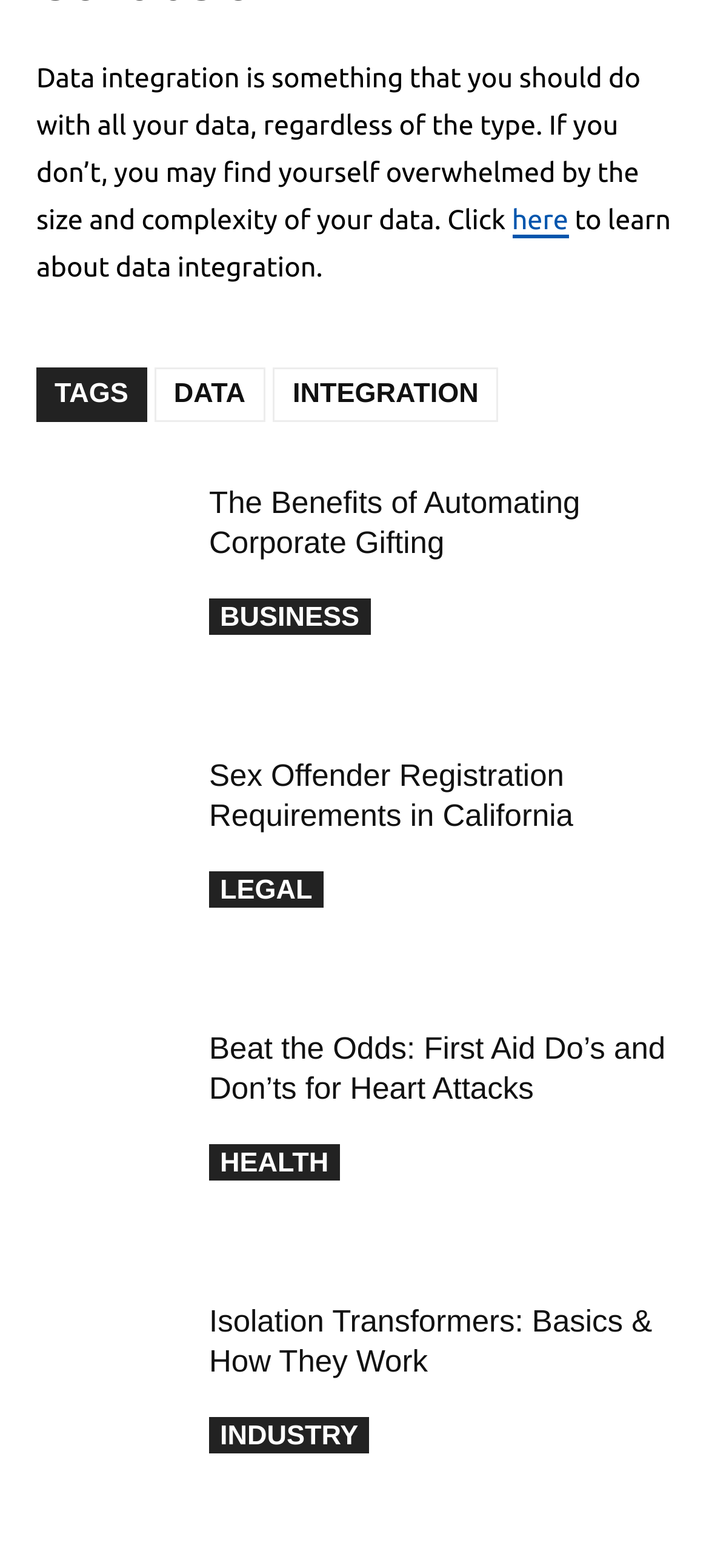Locate the bounding box coordinates of the element that should be clicked to fulfill the instruction: "Read about Automating Corporate Gifting".

[0.051, 0.309, 0.256, 0.402]